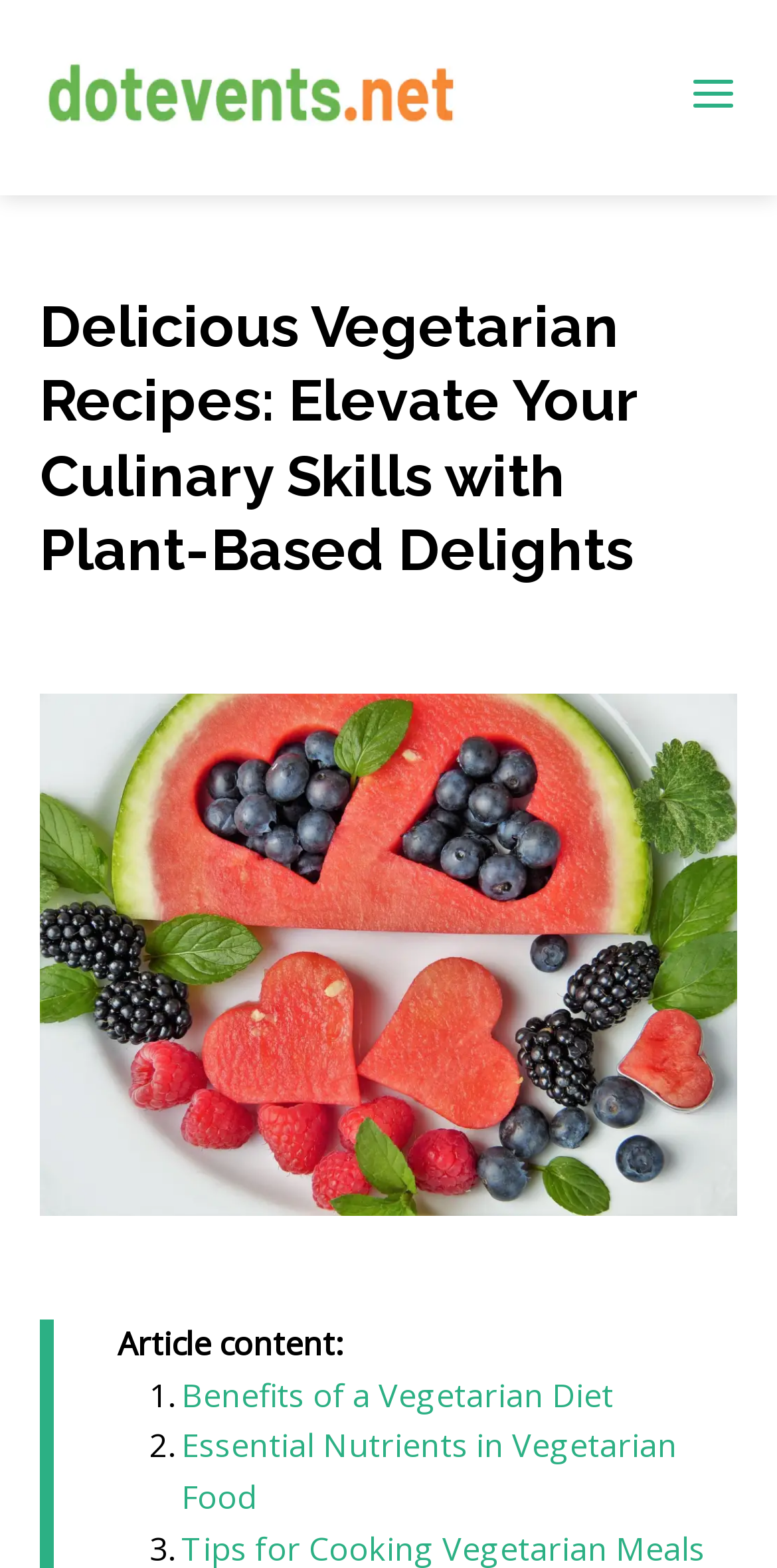What is the content of the image on the top?
Using the image provided, answer with just one word or phrase.

dotevents.net